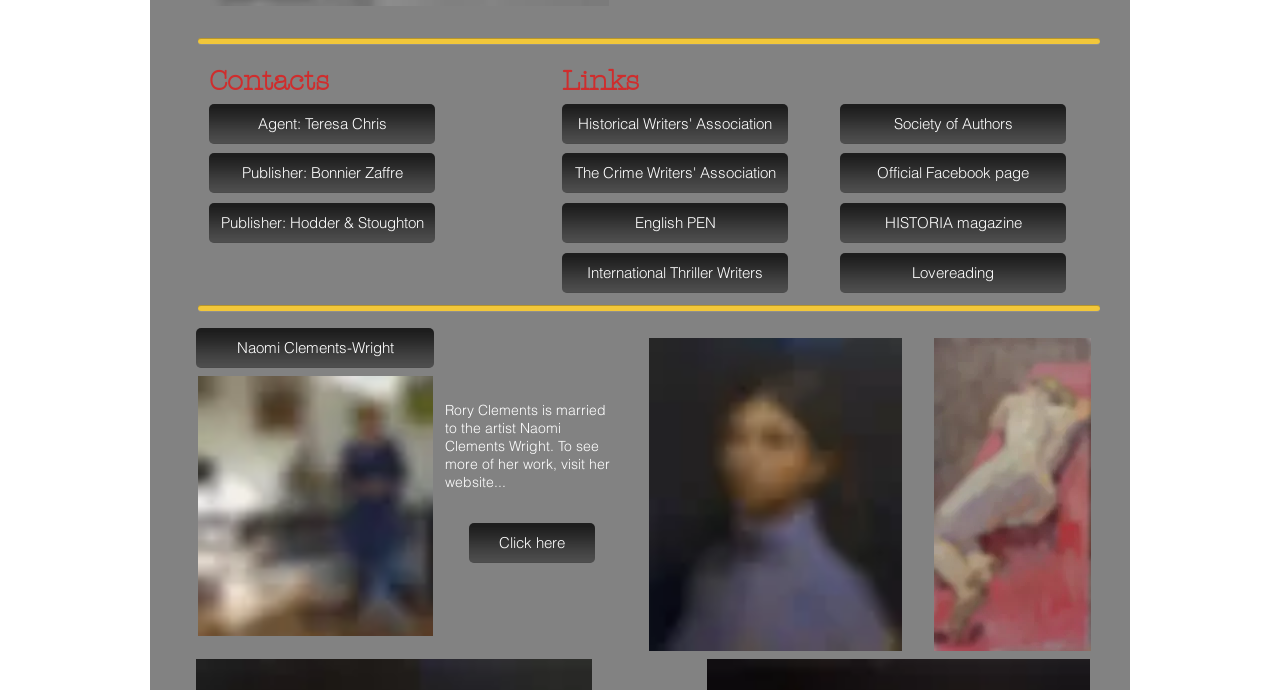Provide the bounding box coordinates of the section that needs to be clicked to accomplish the following instruction: "Click to see more of Naomi Clements Wright's work."

[0.366, 0.758, 0.465, 0.816]